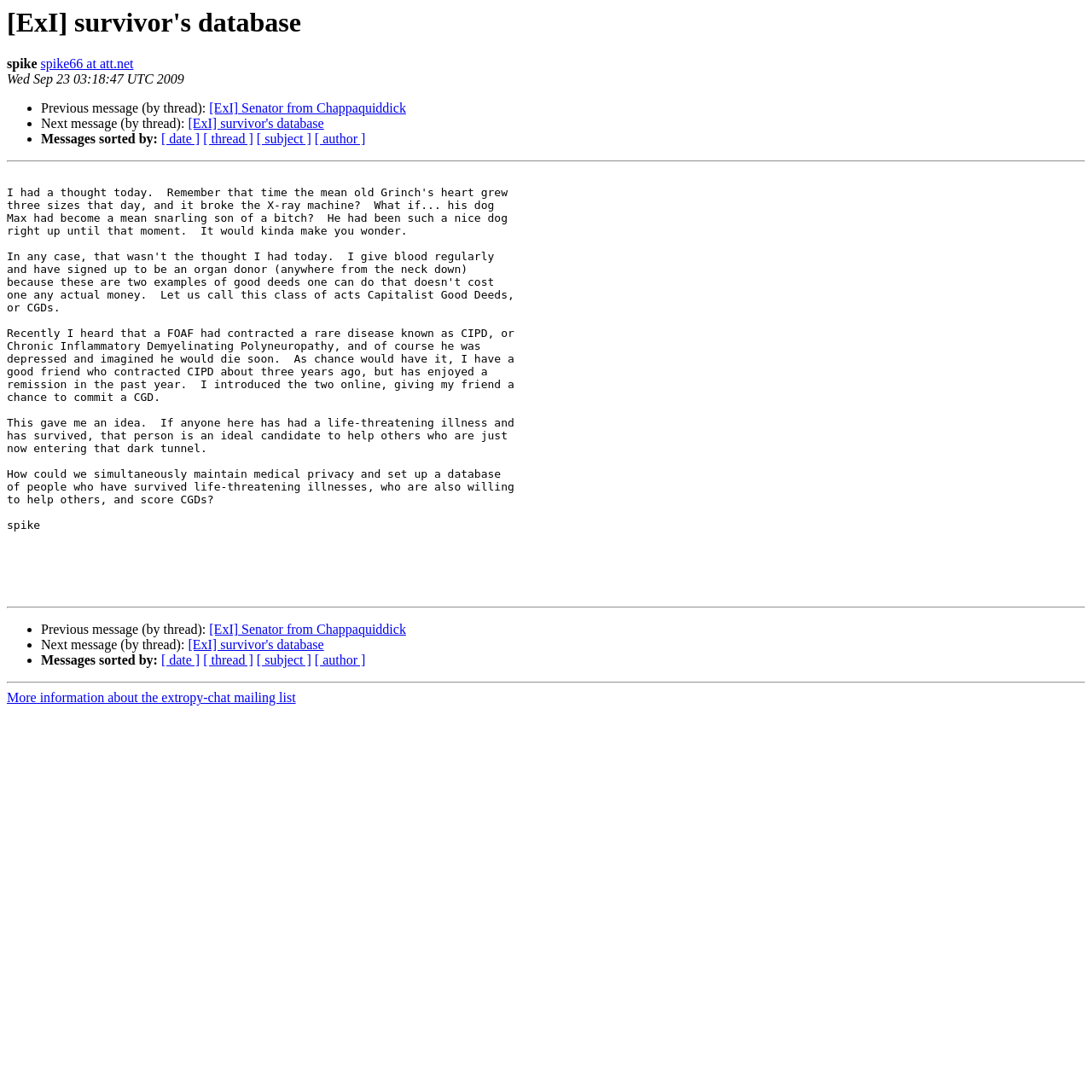Generate the main heading text from the webpage.

[ExI] survivor's database